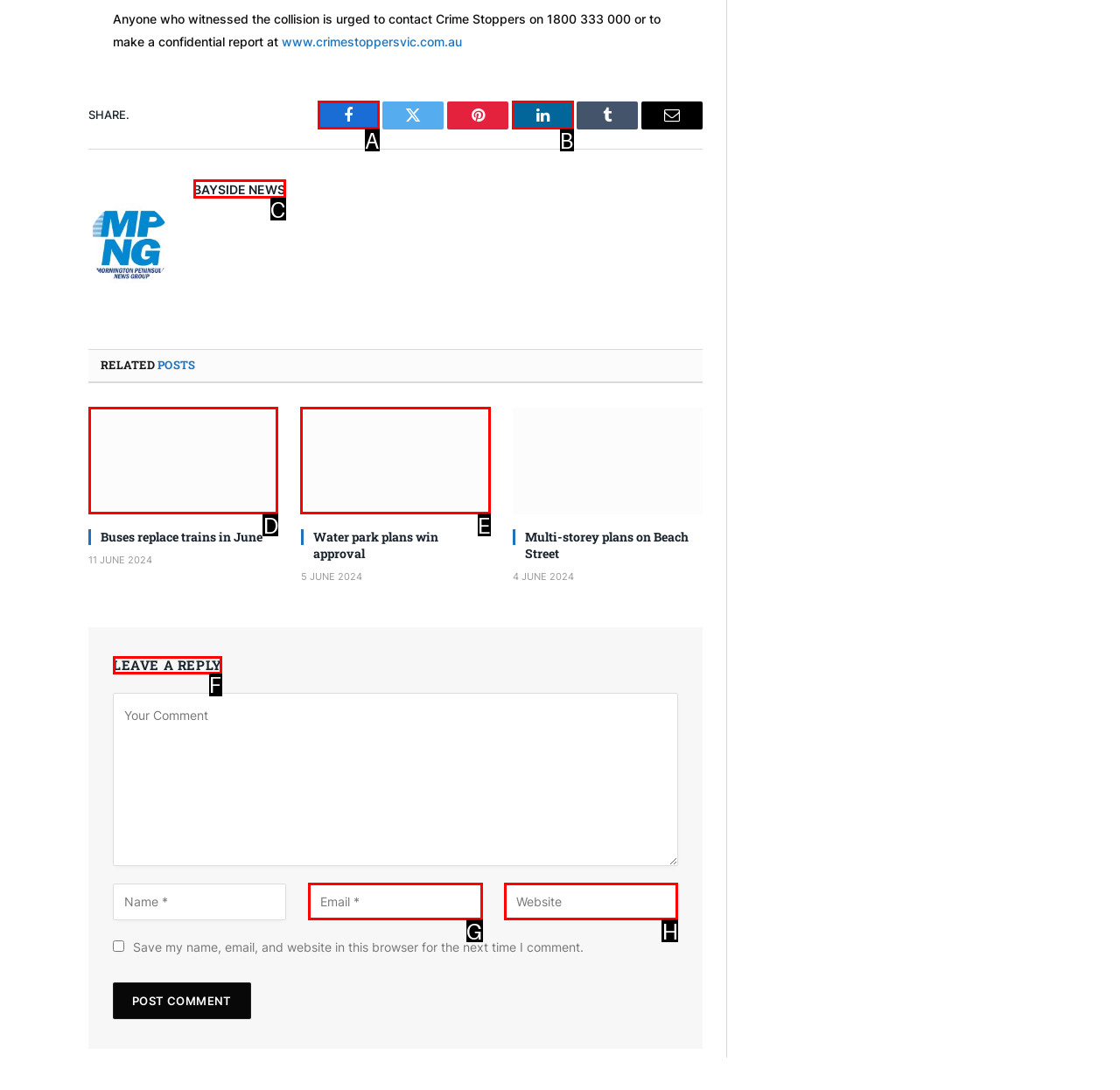Provide the letter of the HTML element that you need to click on to perform the task: Leave a reply.
Answer with the letter corresponding to the correct option.

F